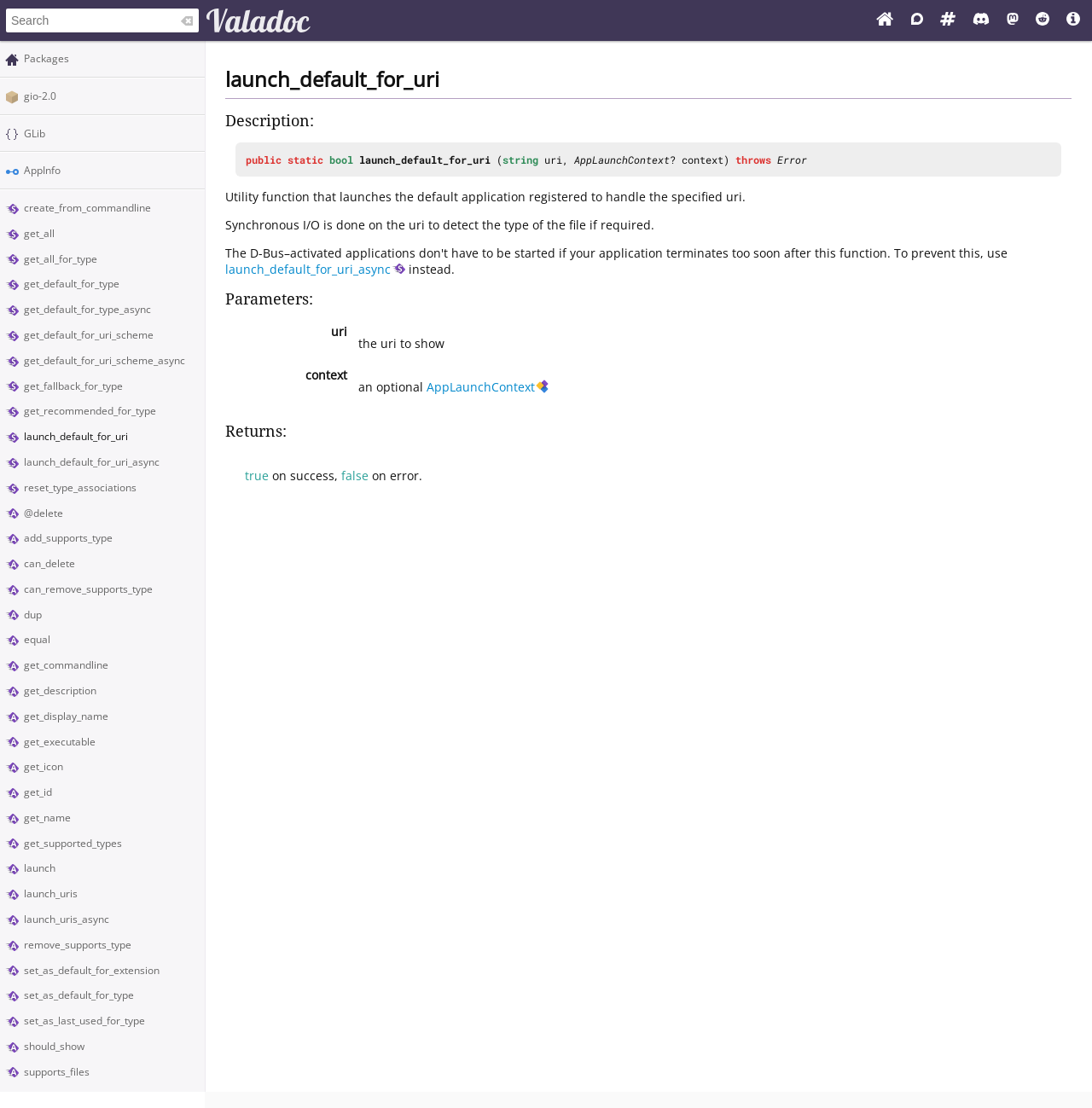Using the element description provided, determine the bounding box coordinates in the format (top-left x, top-left y, bottom-right x, bottom-right y). Ensure that all values are floating point numbers between 0 and 1. Element description: title="Markup Info"

[0.97, 0.01, 0.995, 0.027]